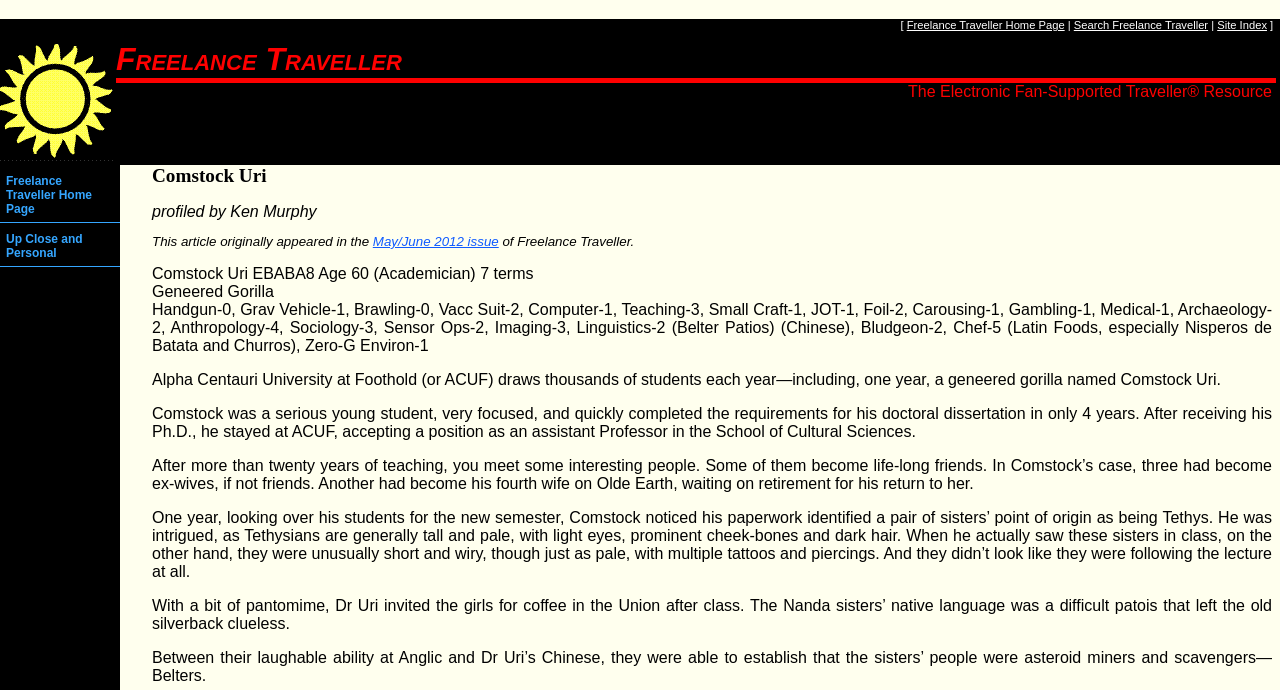What is the name of the profiled person?
Using the visual information, respond with a single word or phrase.

Comstock Uri